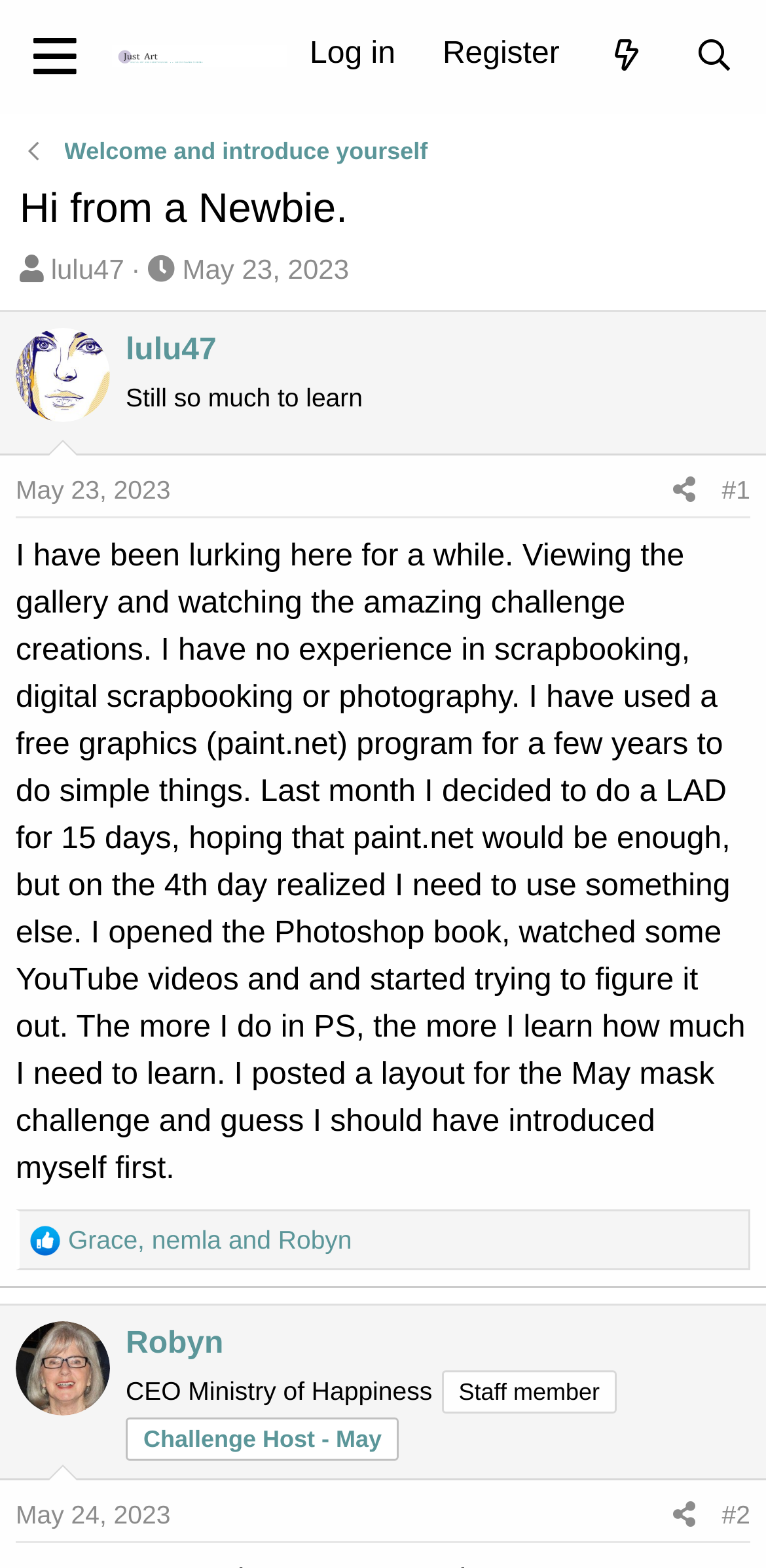Please specify the bounding box coordinates of the clickable region to carry out the following instruction: "Click on the 'Log in' button". The coordinates should be four float numbers between 0 and 1, in the format [left, top, right, bottom].

[0.374, 0.007, 0.547, 0.062]